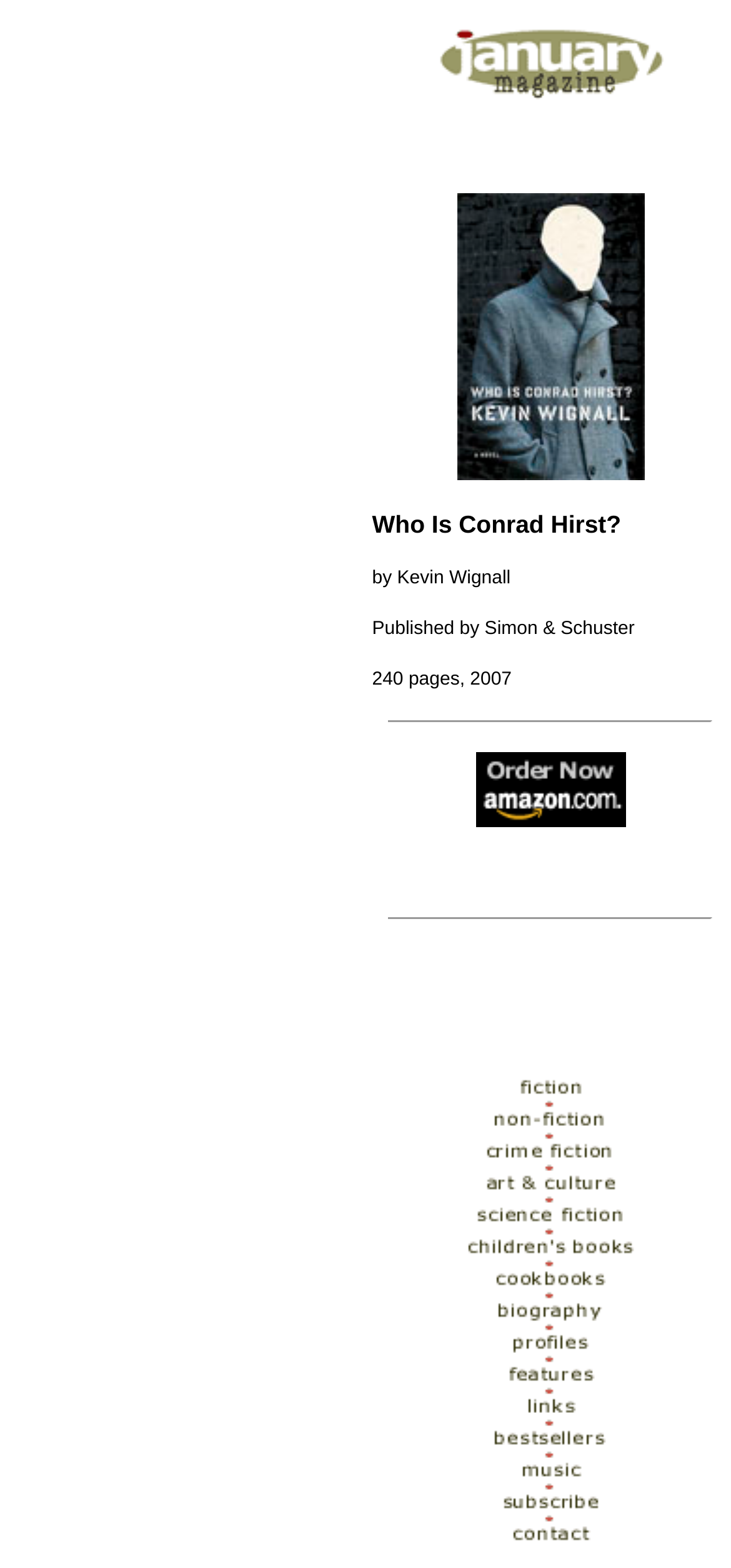What is the author of the book?
Using the information from the image, give a concise answer in one word or a short phrase.

Kevin Wignall